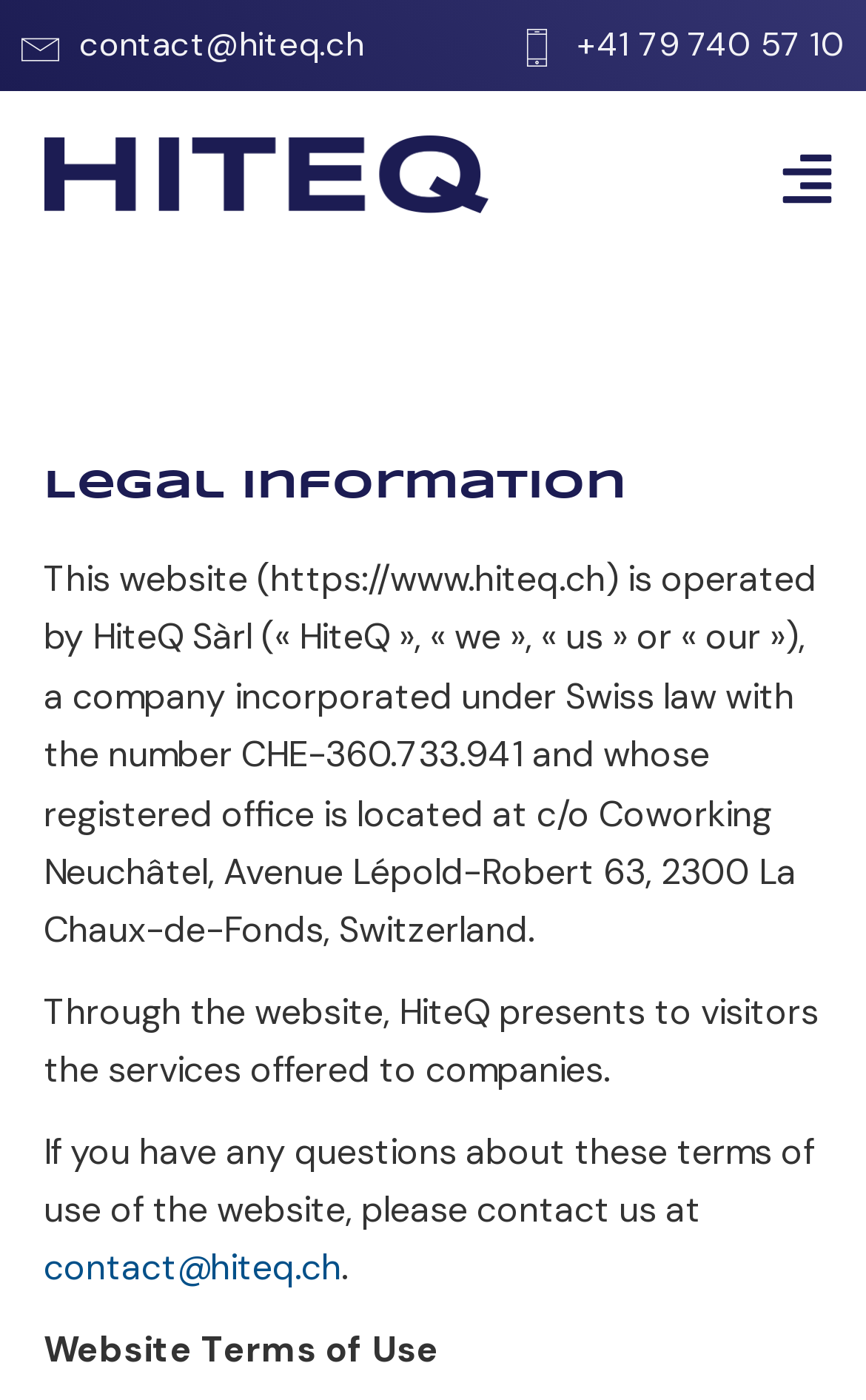Detail the various sections and features of the webpage.

The webpage is a legal notice page for HiteQ, a company incorporated under Swiss law. At the top left, there is a link to contact HiteQ via email, accompanied by a phone number. Below this, there is a logo image, which is a link, taking up about half of the width of the page. To the right of the logo, there is a menu button with a hidden icon.

The main content of the page is divided into sections, starting with a heading "Legal information" at the top. Below this, there is a paragraph of text describing the company, including its registration number and address. Following this, there is another paragraph explaining the purpose of the website, which is to present services offered to companies.

Further down, there is a section with a question about the terms of use of the website, encouraging visitors to contact HiteQ via email. The email address is provided as a link. Finally, at the bottom of the page, there is a heading "Website Terms of Use".